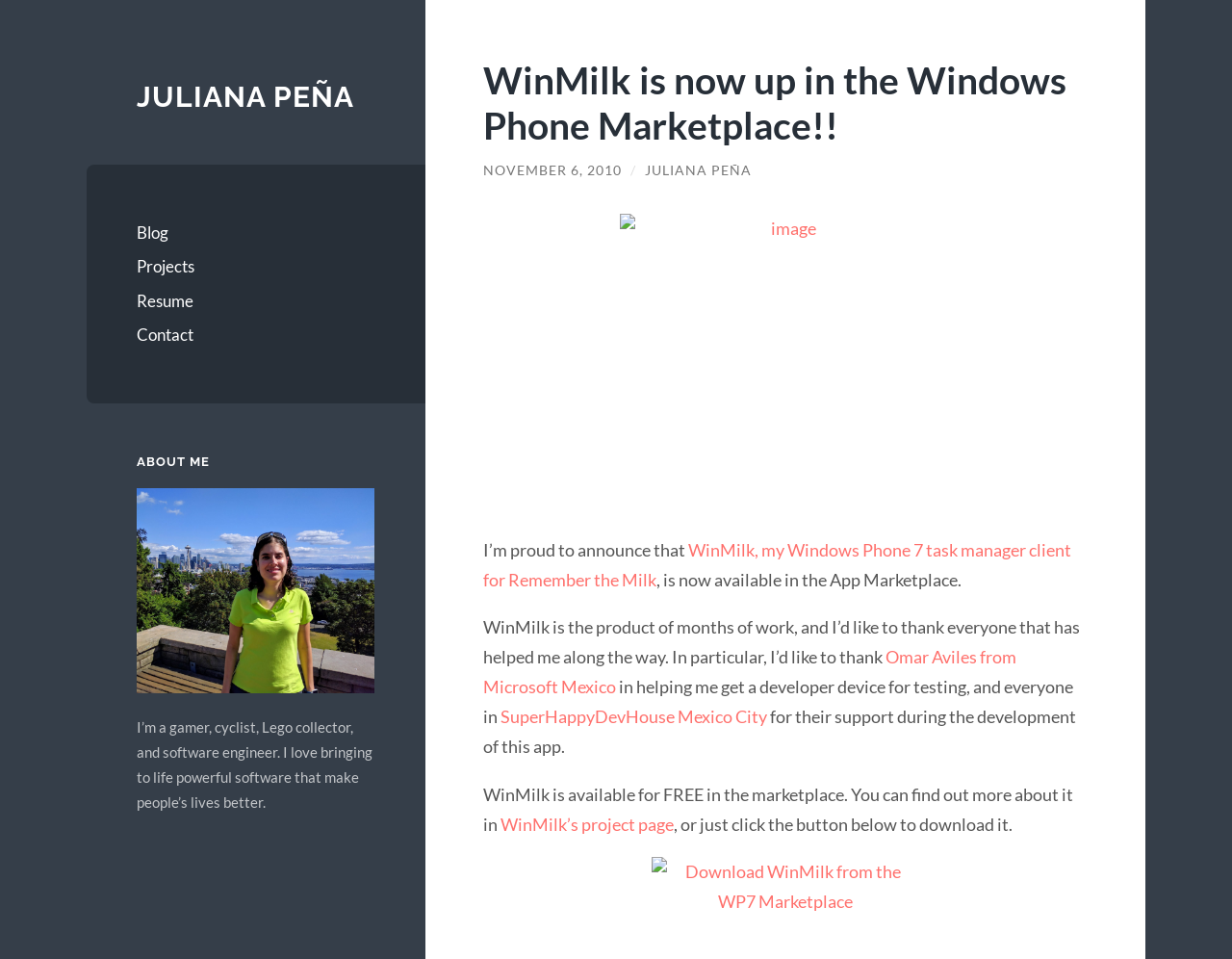Identify the bounding box coordinates of the element that should be clicked to fulfill this task: "download WinMilk from the WP7 Marketplace". The coordinates should be provided as four float numbers between 0 and 1, i.e., [left, top, right, bottom].

[0.392, 0.894, 0.883, 0.986]